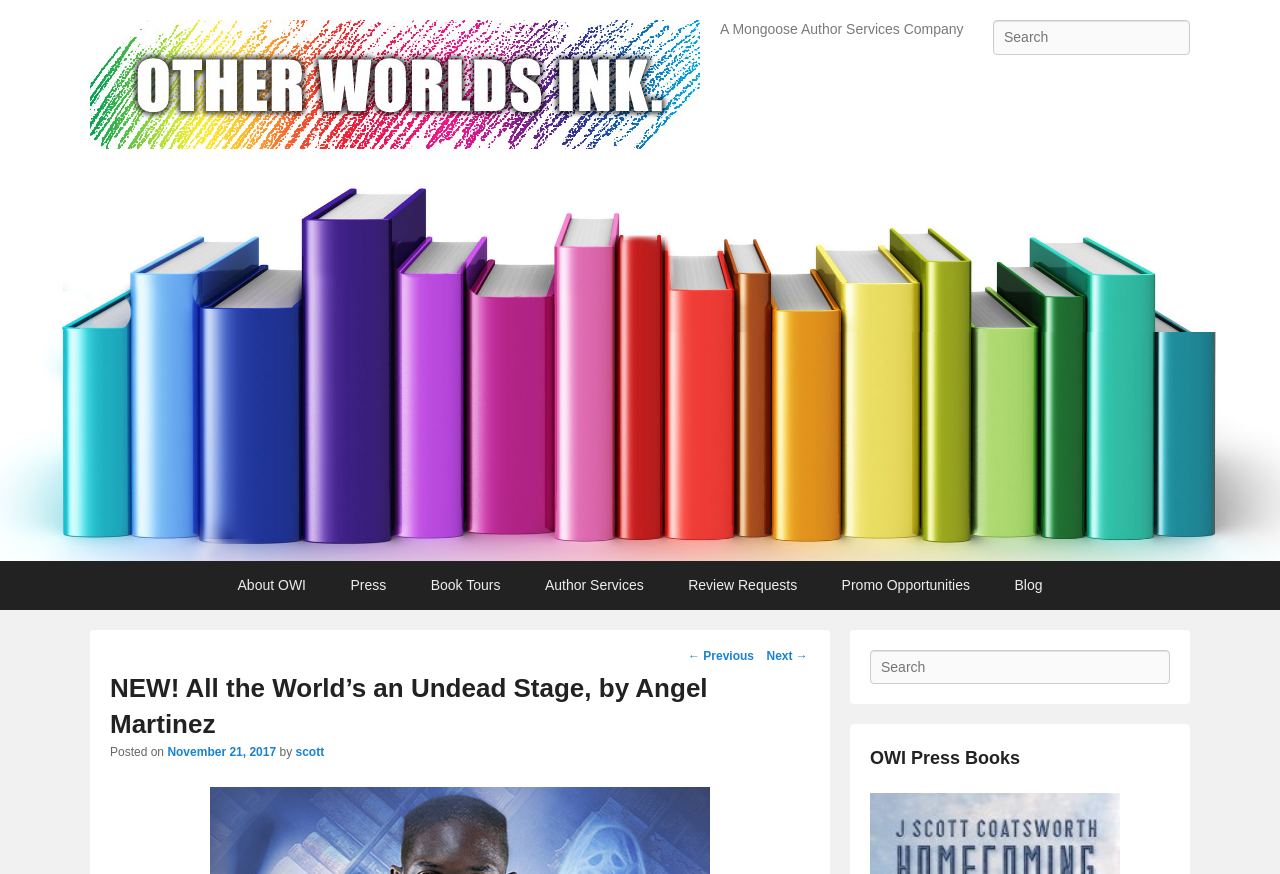Provide the bounding box coordinates of the area you need to click to execute the following instruction: "Search for a book in OWI Press Books".

[0.68, 0.743, 0.914, 0.783]